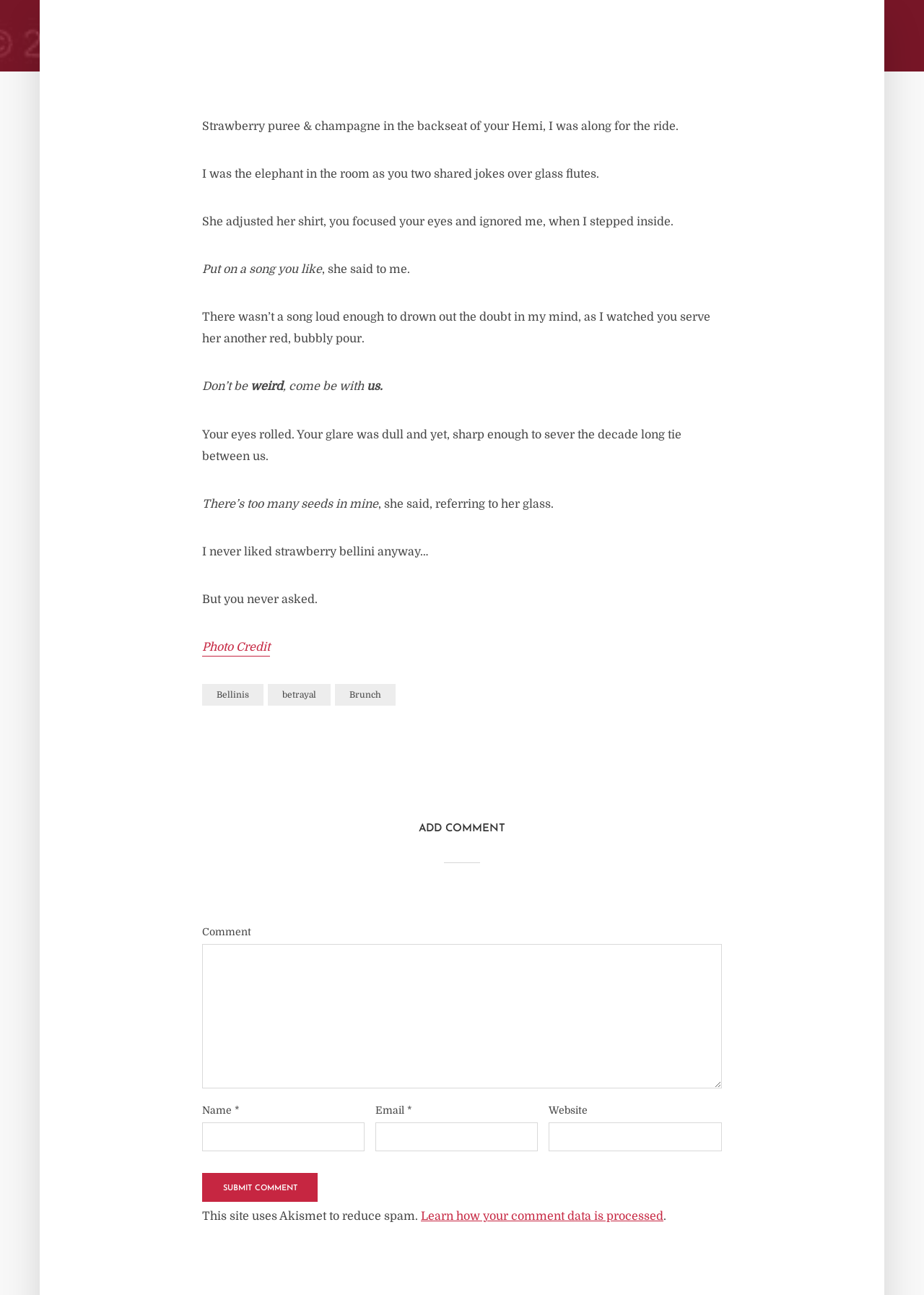Specify the bounding box coordinates of the area to click in order to follow the given instruction: "Click the 'Submit Comment' button."

[0.219, 0.906, 0.344, 0.928]